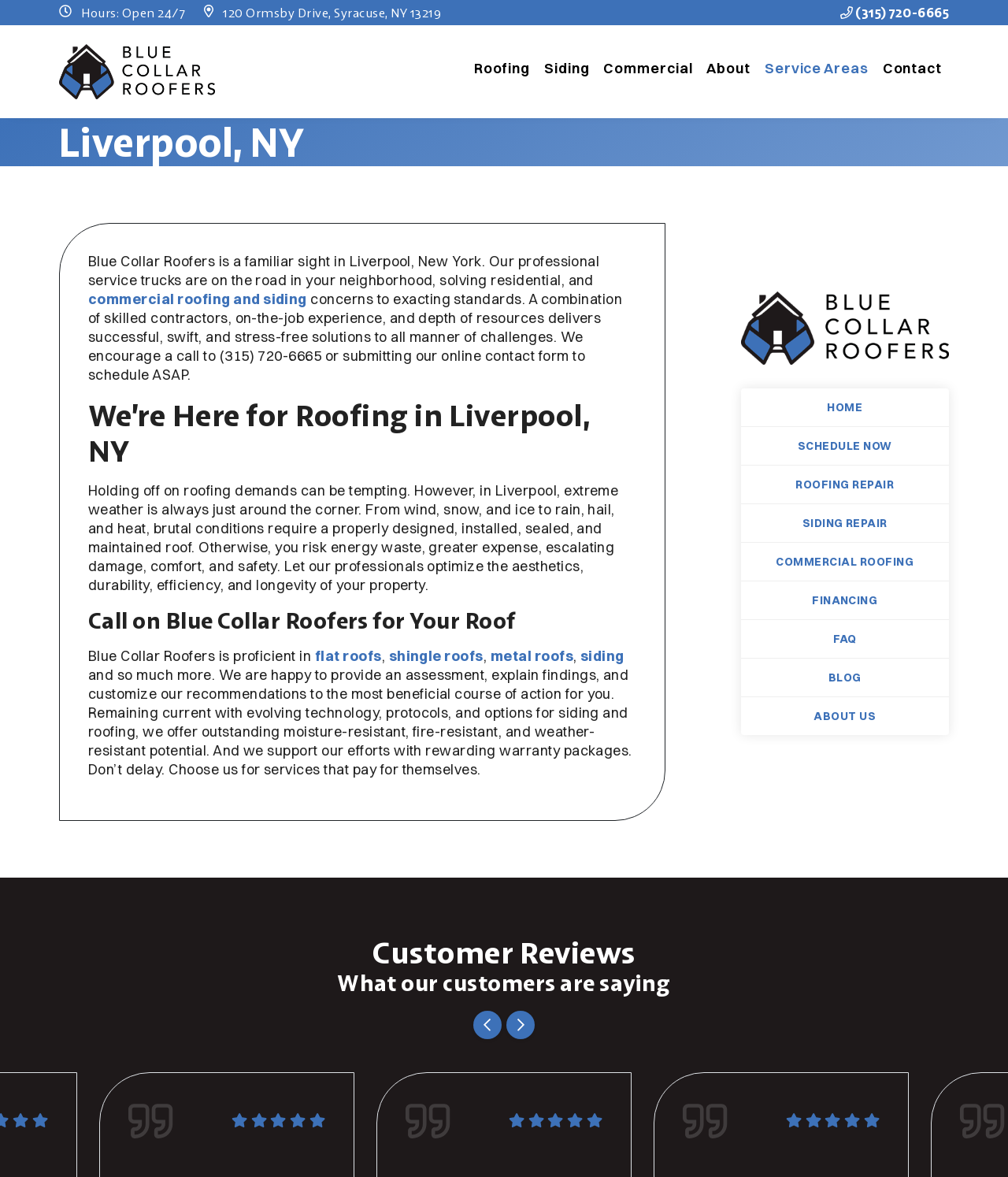Please specify the bounding box coordinates of the clickable region to carry out the following instruction: "Click the 'Roofing' menu". The coordinates should be four float numbers between 0 and 1, in the format [left, top, right, bottom].

[0.463, 0.047, 0.533, 0.075]